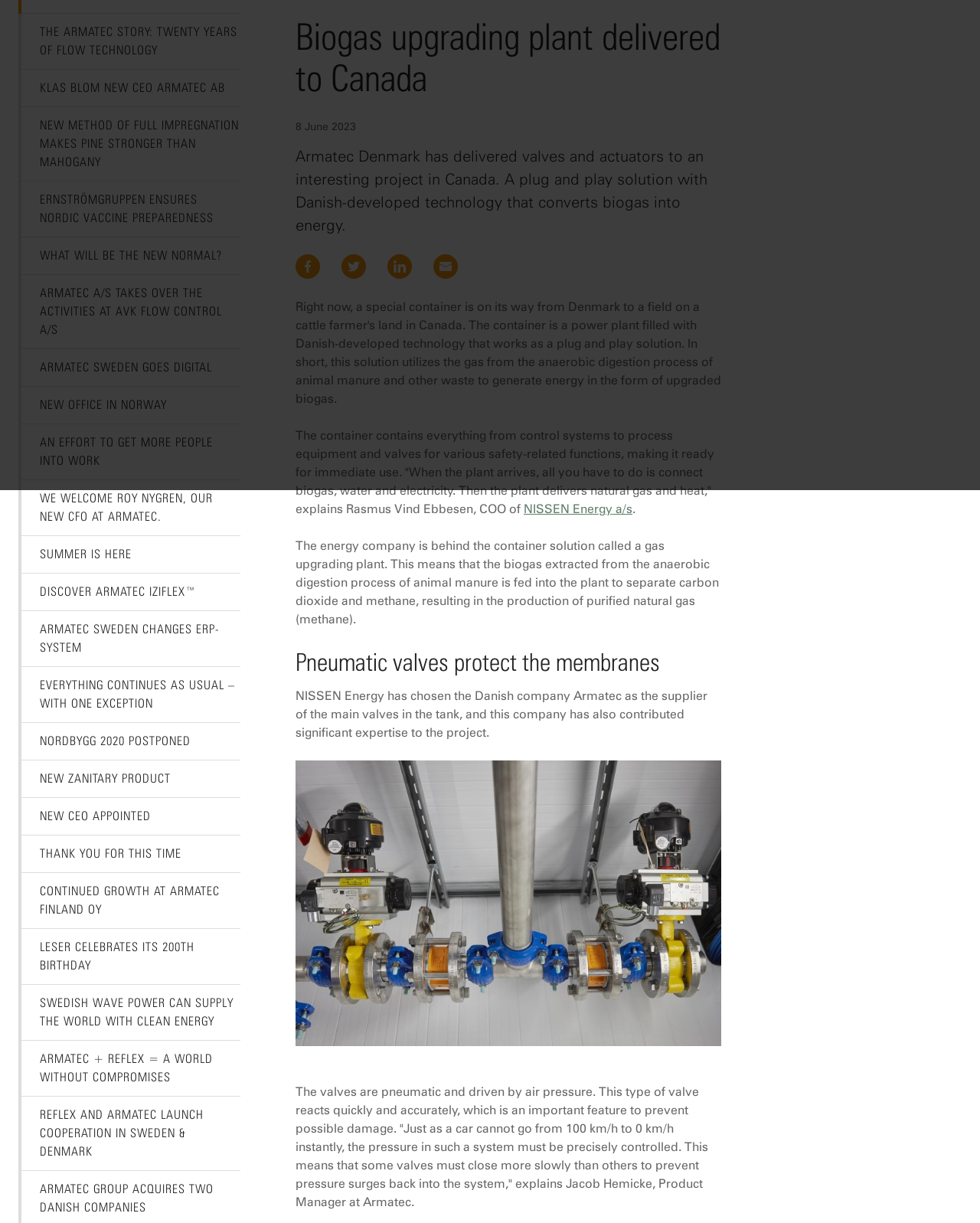Bounding box coordinates are specified in the format (top-left x, top-left y, bottom-right x, bottom-right y). All values are floating point numbers bounded between 0 and 1. Please provide the bounding box coordinate of the region this sentence describes: Thank you for this time

[0.022, 0.683, 0.245, 0.714]